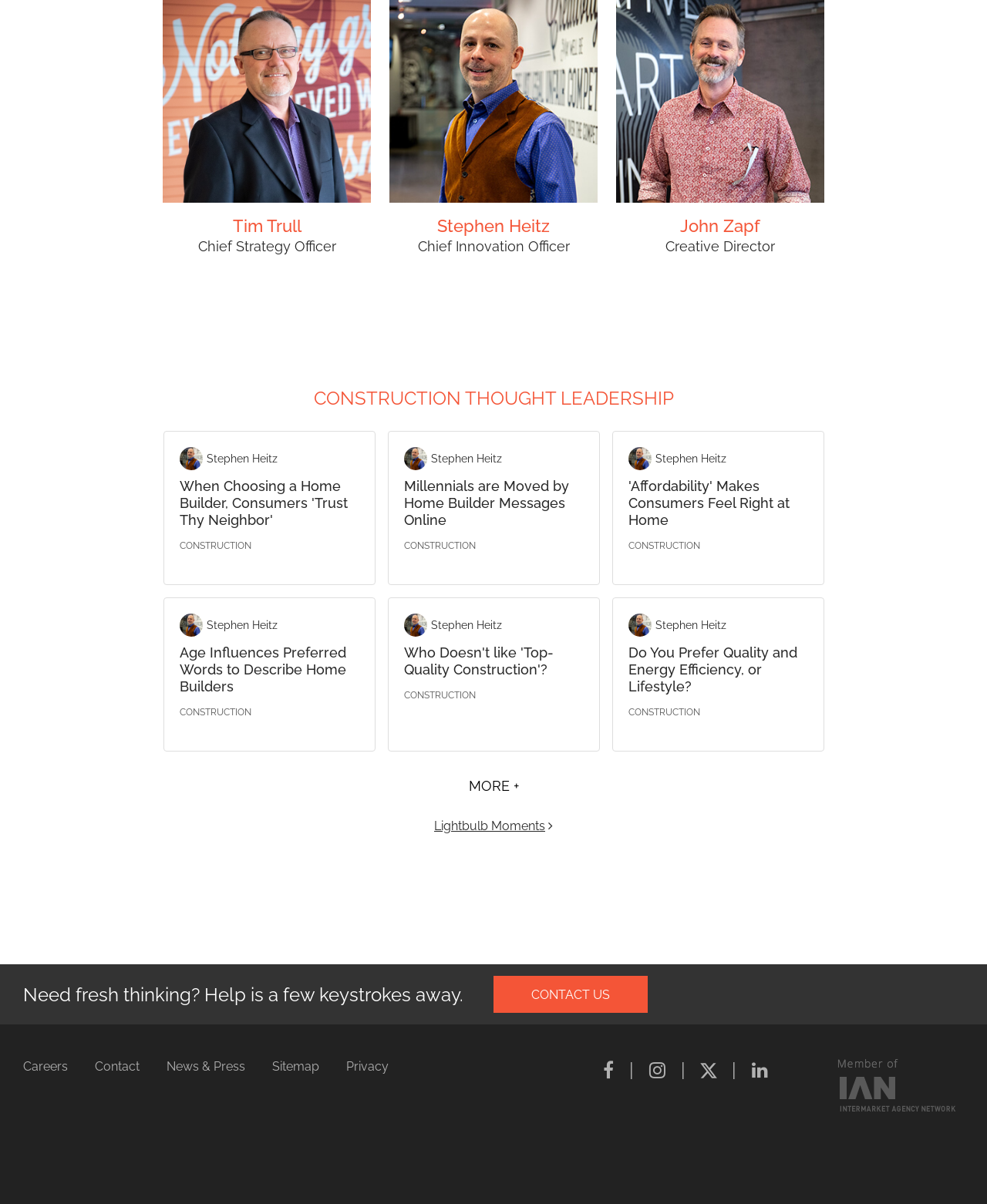Using the provided element description "linkedin", determine the bounding box coordinates of the UI element.

None